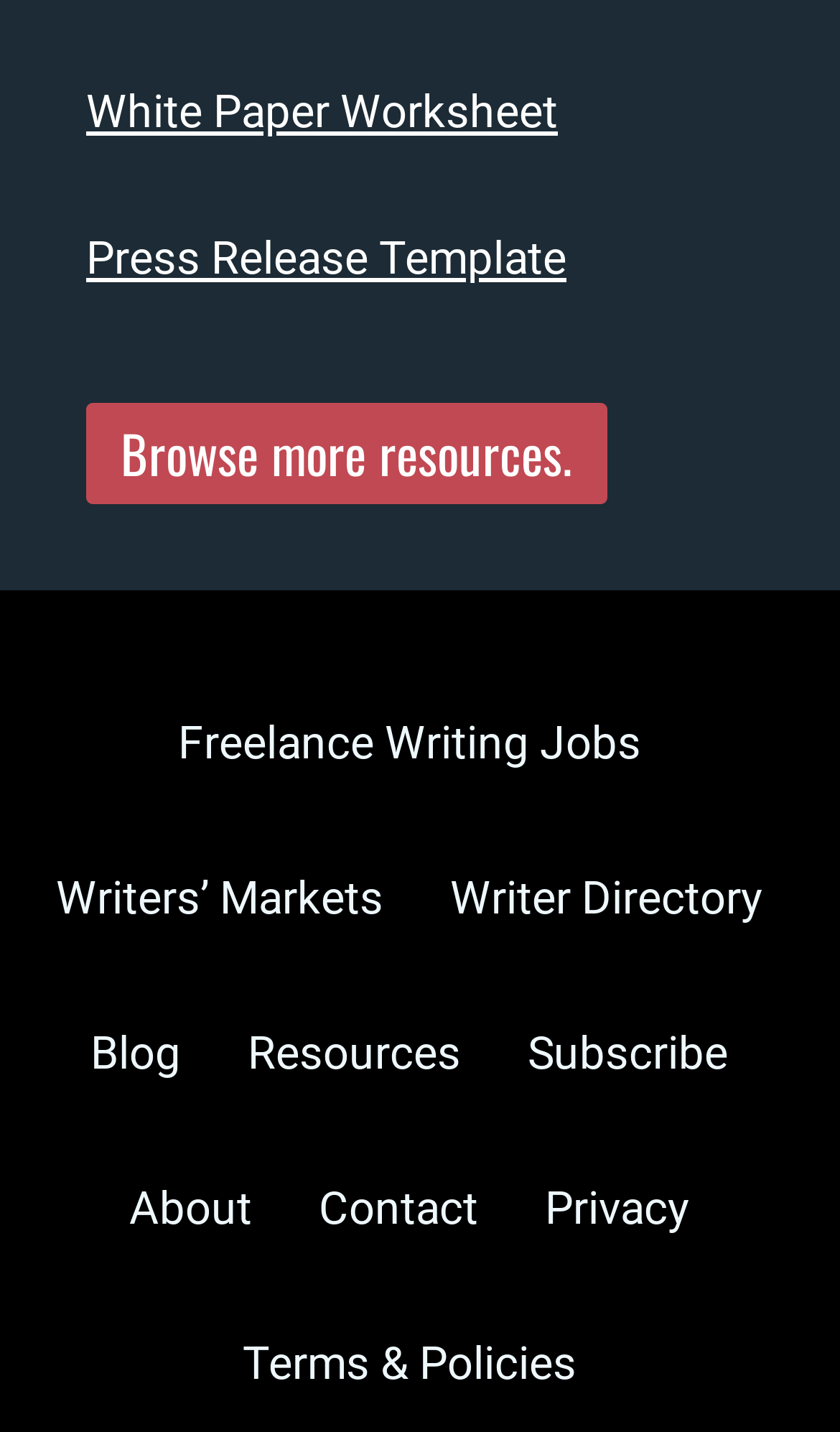Please find the bounding box for the UI element described by: "Blog".

[0.108, 0.718, 0.215, 0.754]